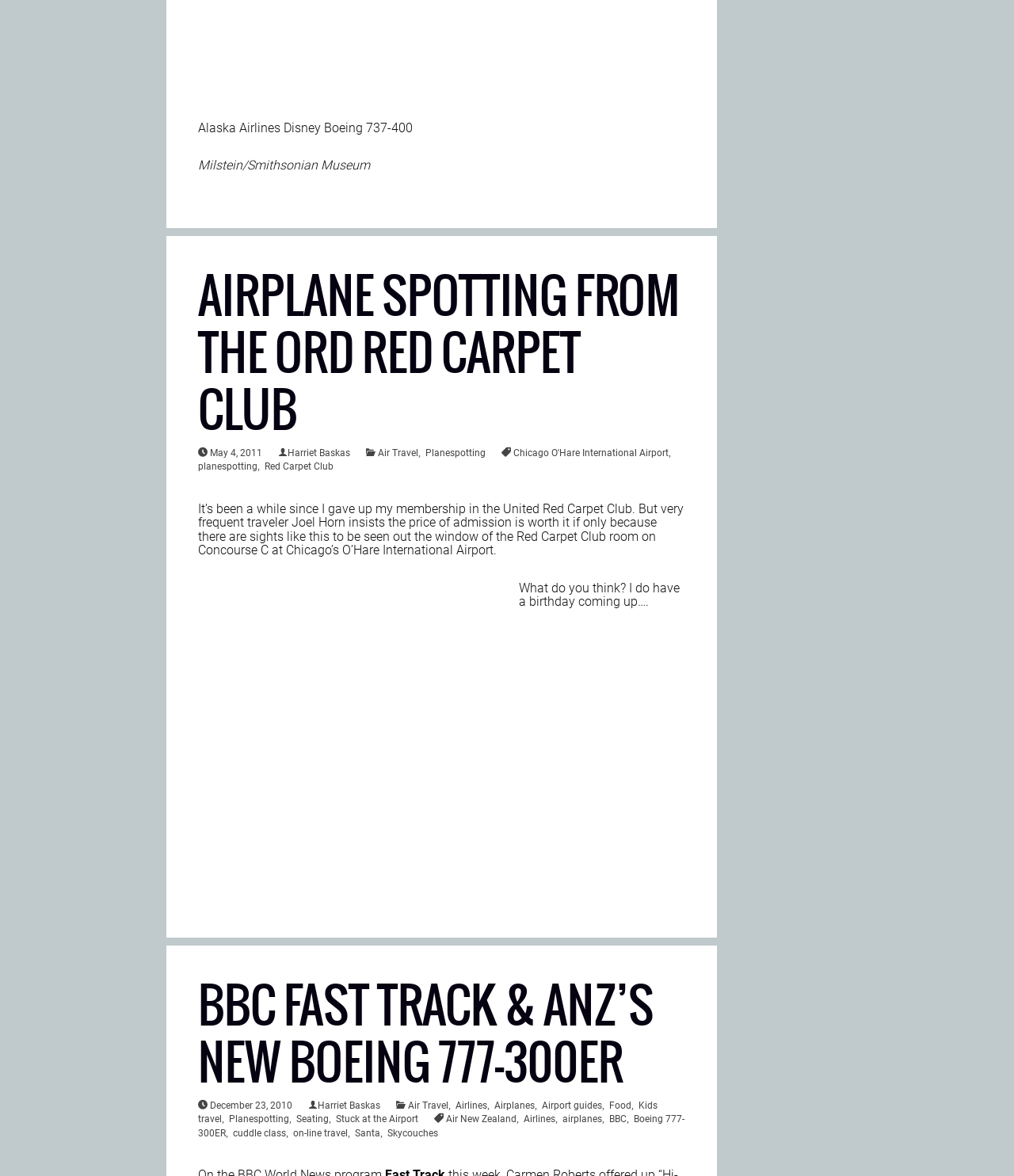Determine the bounding box coordinates of the region I should click to achieve the following instruction: "Click on the link to learn about Air New Zealand". Ensure the bounding box coordinates are four float numbers between 0 and 1, i.e., [left, top, right, bottom].

[0.438, 0.947, 0.509, 0.956]